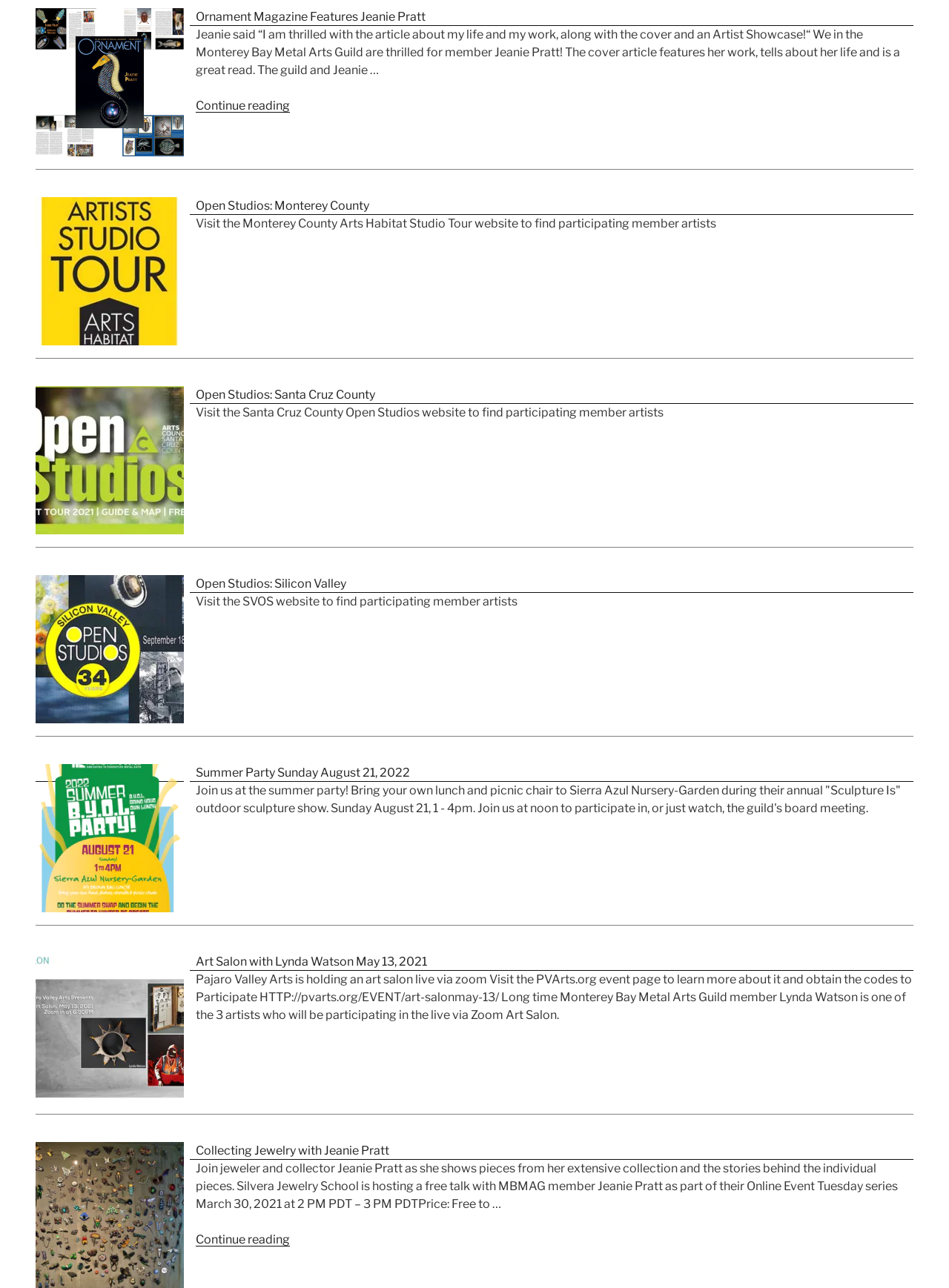Identify the bounding box coordinates for the region to click in order to carry out this instruction: "Learn more about the Art Salon with Lynda Watson". Provide the coordinates using four float numbers between 0 and 1, formatted as [left, top, right, bottom].

[0.206, 0.755, 0.961, 0.794]